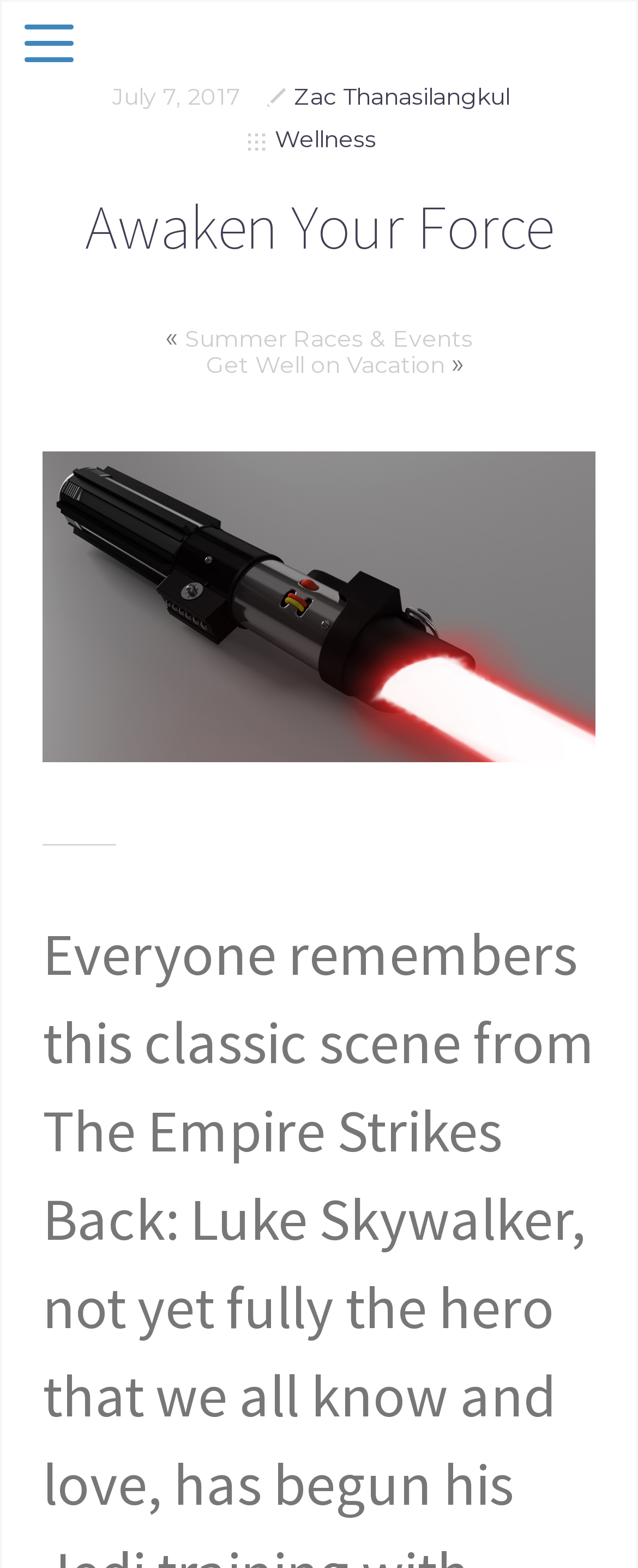What is the name of the website?
Utilize the image to construct a detailed and well-explained answer.

I found the name of the website by looking at the root element 'Awaken Your Force – fit815 by FitMe Wellness | Rockford, IL' which indicates the name of the website.